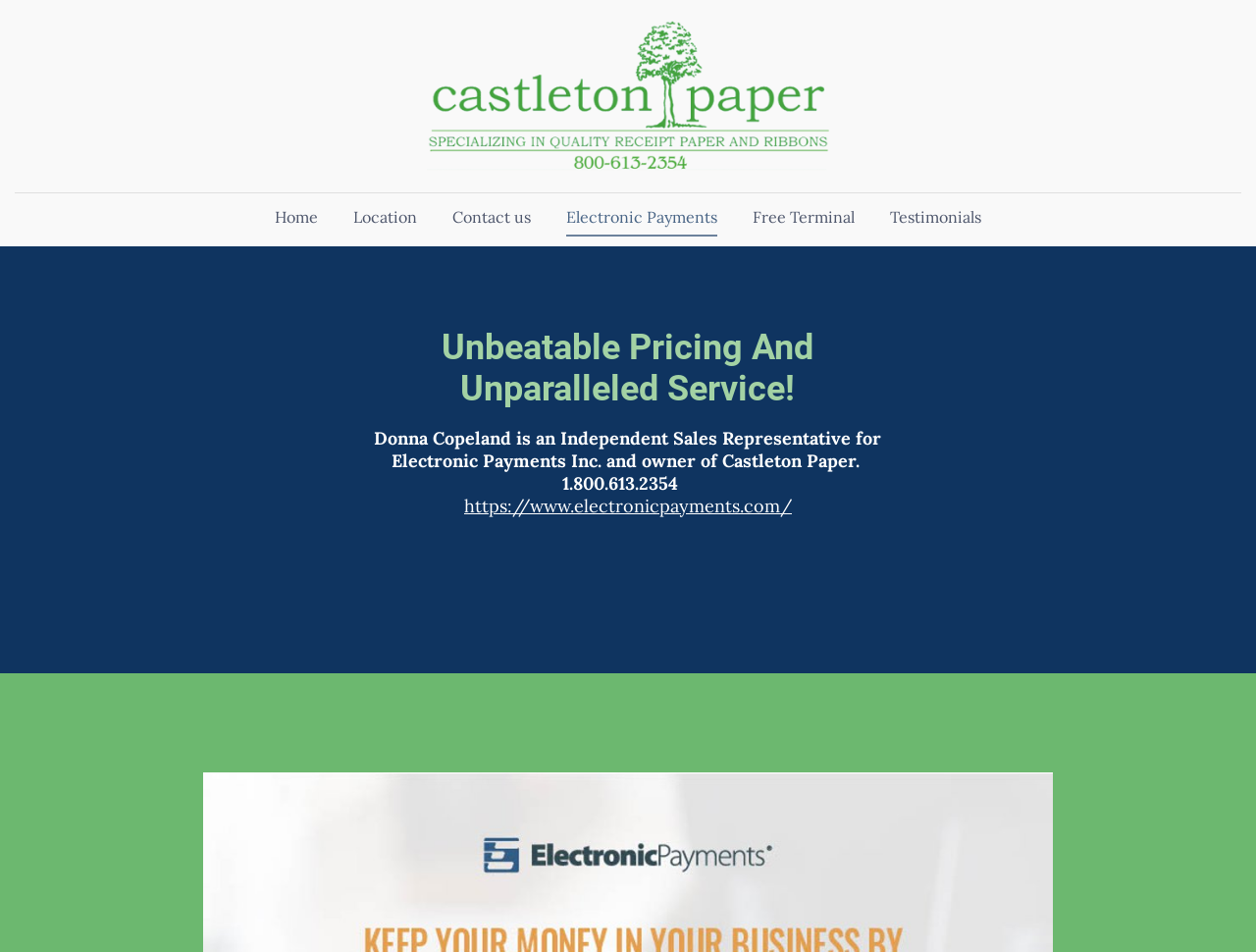Please identify the bounding box coordinates of where to click in order to follow the instruction: "Learn more about Free Terminal".

[0.587, 0.207, 0.693, 0.248]